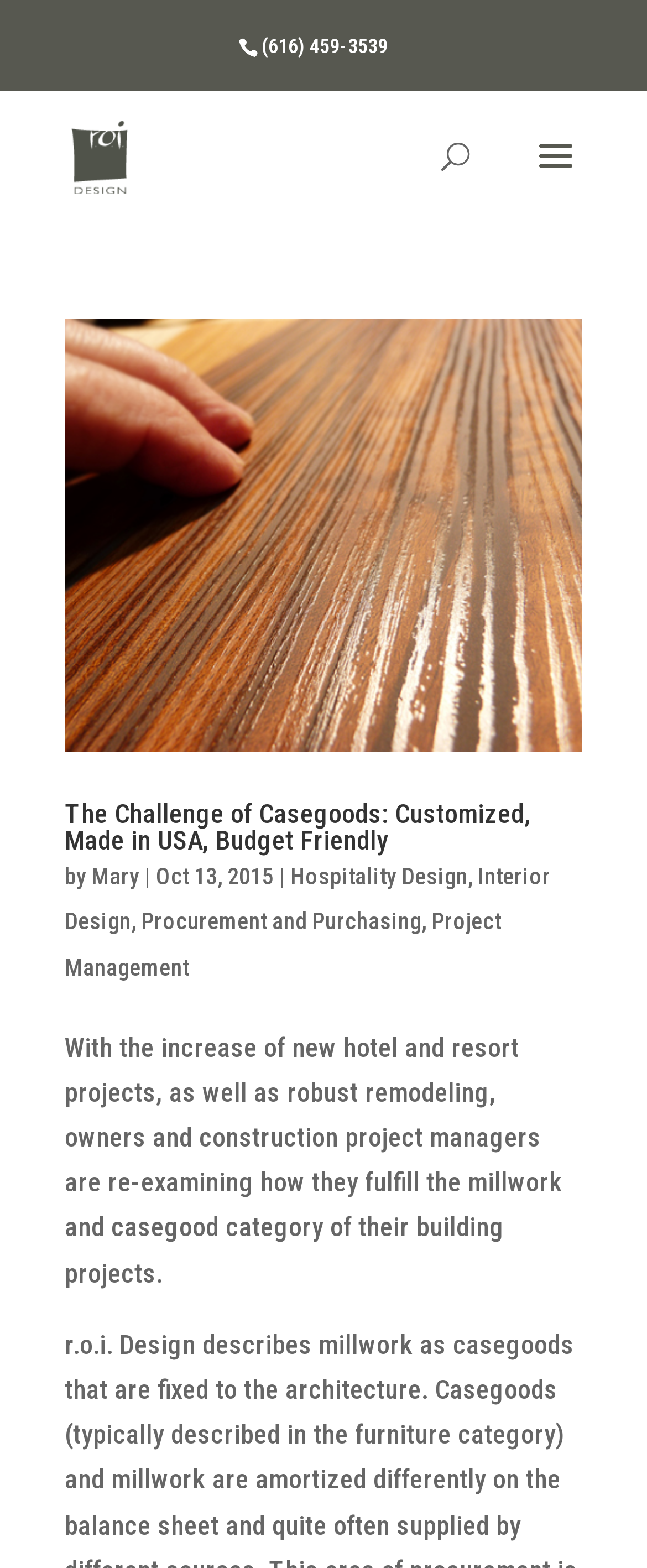Please identify the bounding box coordinates of where to click in order to follow the instruction: "visit ROIDESIGN homepage".

[0.11, 0.089, 0.196, 0.109]